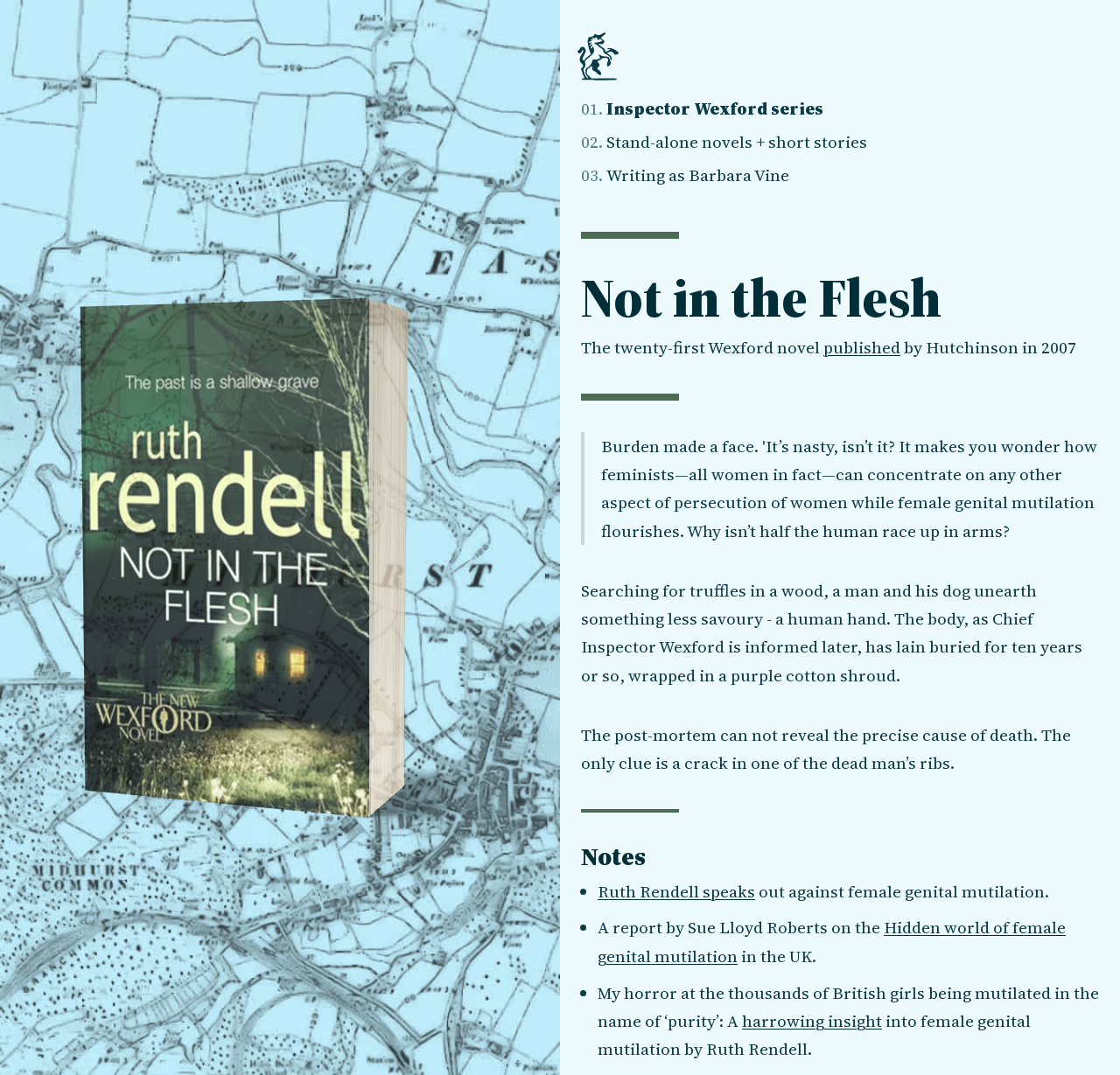Please indicate the bounding box coordinates of the element's region to be clicked to achieve the instruction: "Explore the link to Ruth Rendell's speech on female genital mutilation". Provide the coordinates as four float numbers between 0 and 1, i.e., [left, top, right, bottom].

[0.534, 0.818, 0.674, 0.839]